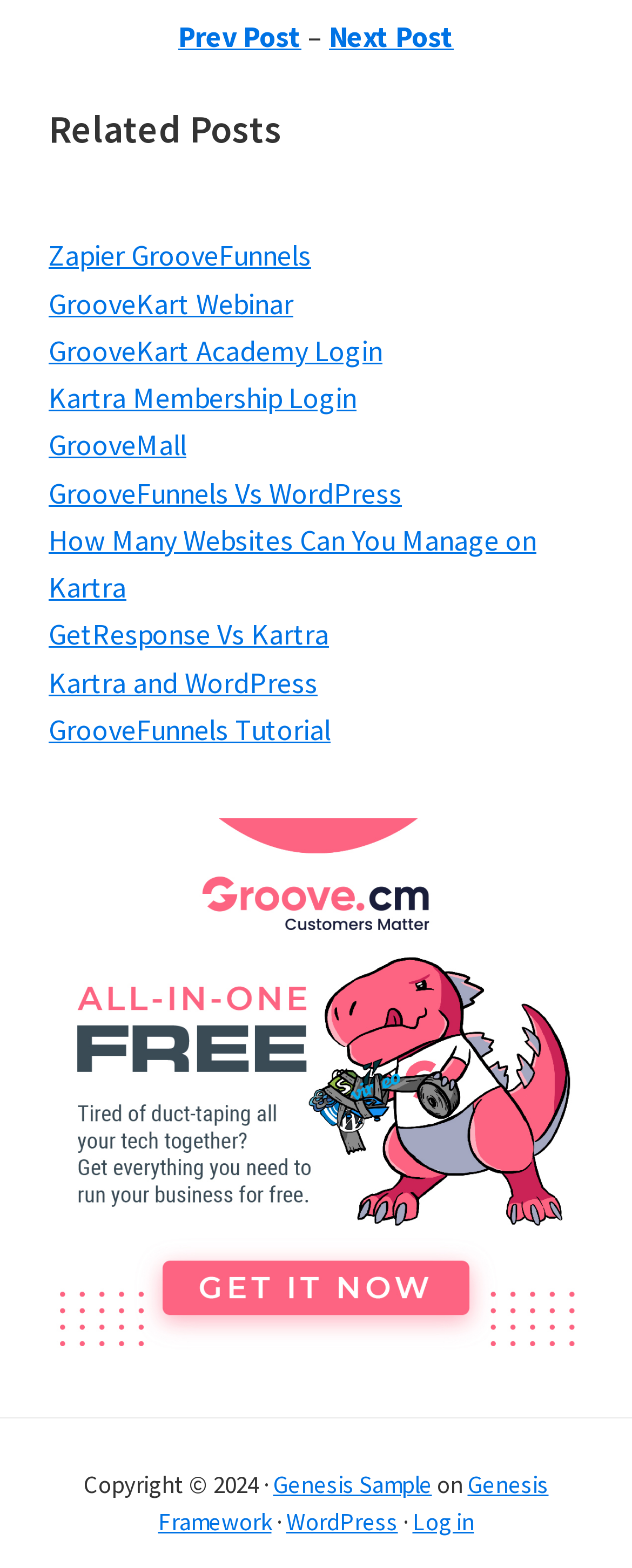Locate the UI element that matches the description GrooveMall in the webpage screenshot. Return the bounding box coordinates in the format (top-left x, top-left y, bottom-right x, bottom-right y), with values ranging from 0 to 1.

[0.077, 0.272, 0.295, 0.296]